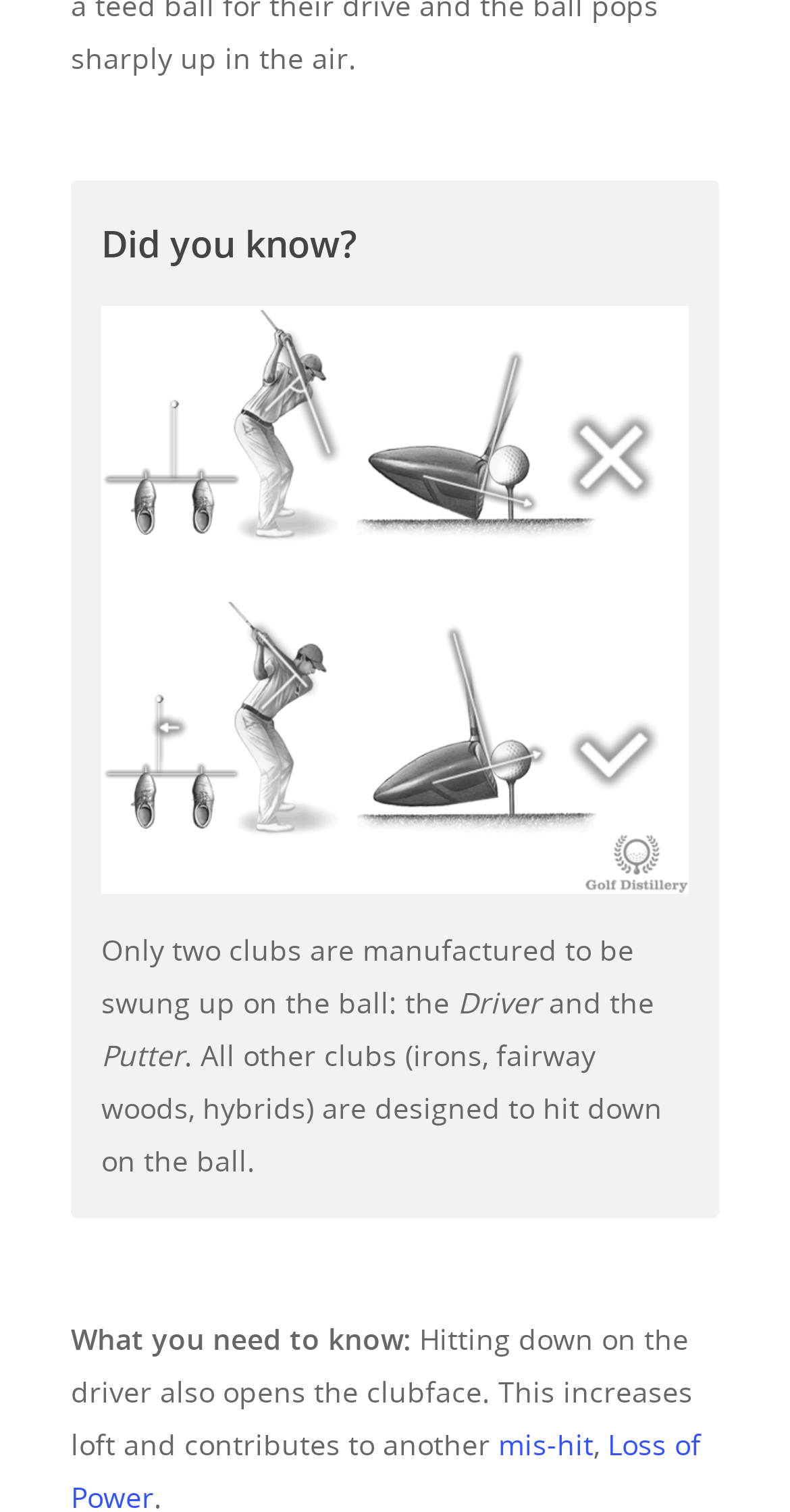Identify the bounding box coordinates for the UI element mentioned here: "Putt". Provide the coordinates as four float values between 0 and 1, i.e., [left, top, right, bottom].

[0.682, 0.715, 0.764, 0.745]